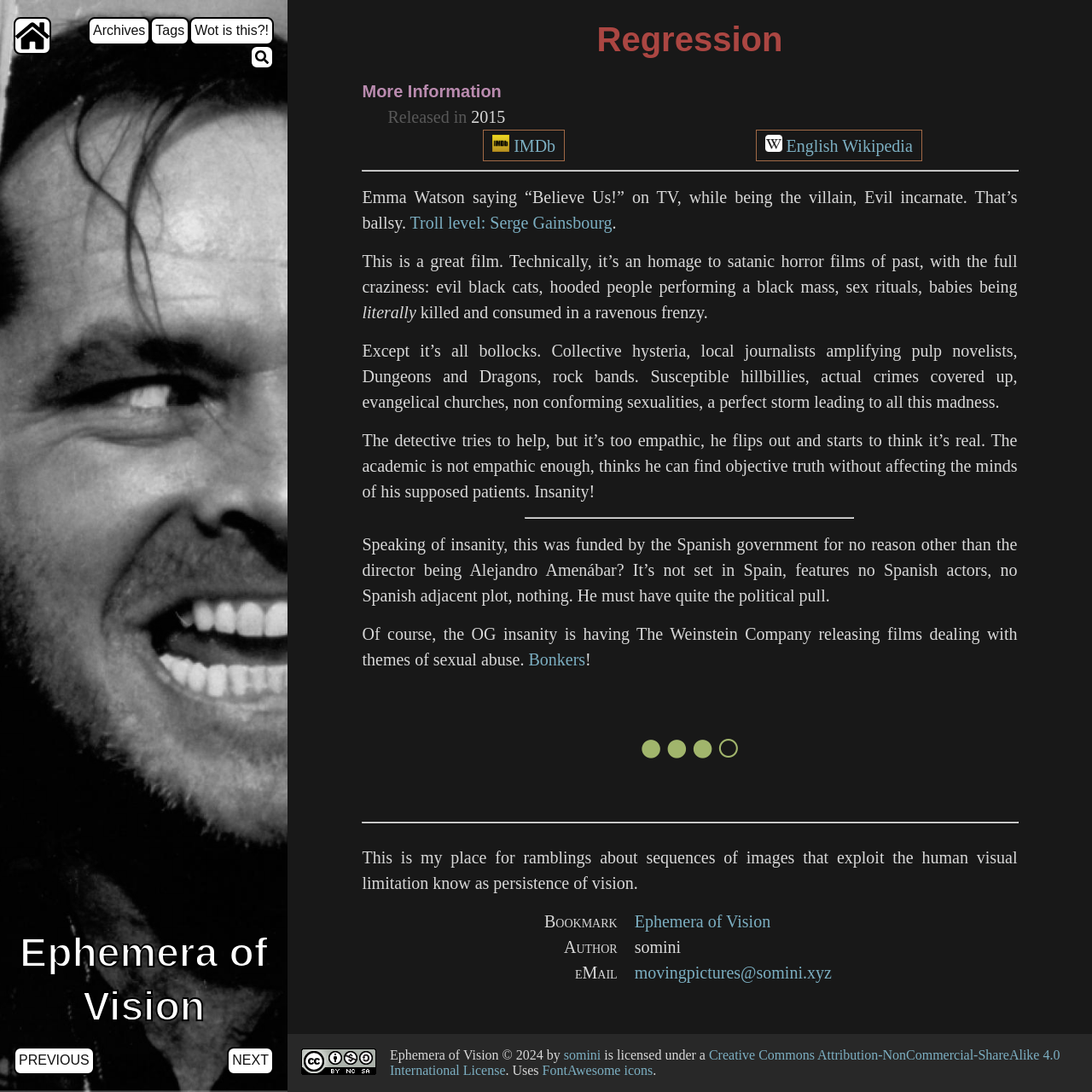Extract the main heading from the webpage content.

Ephemera of Vision